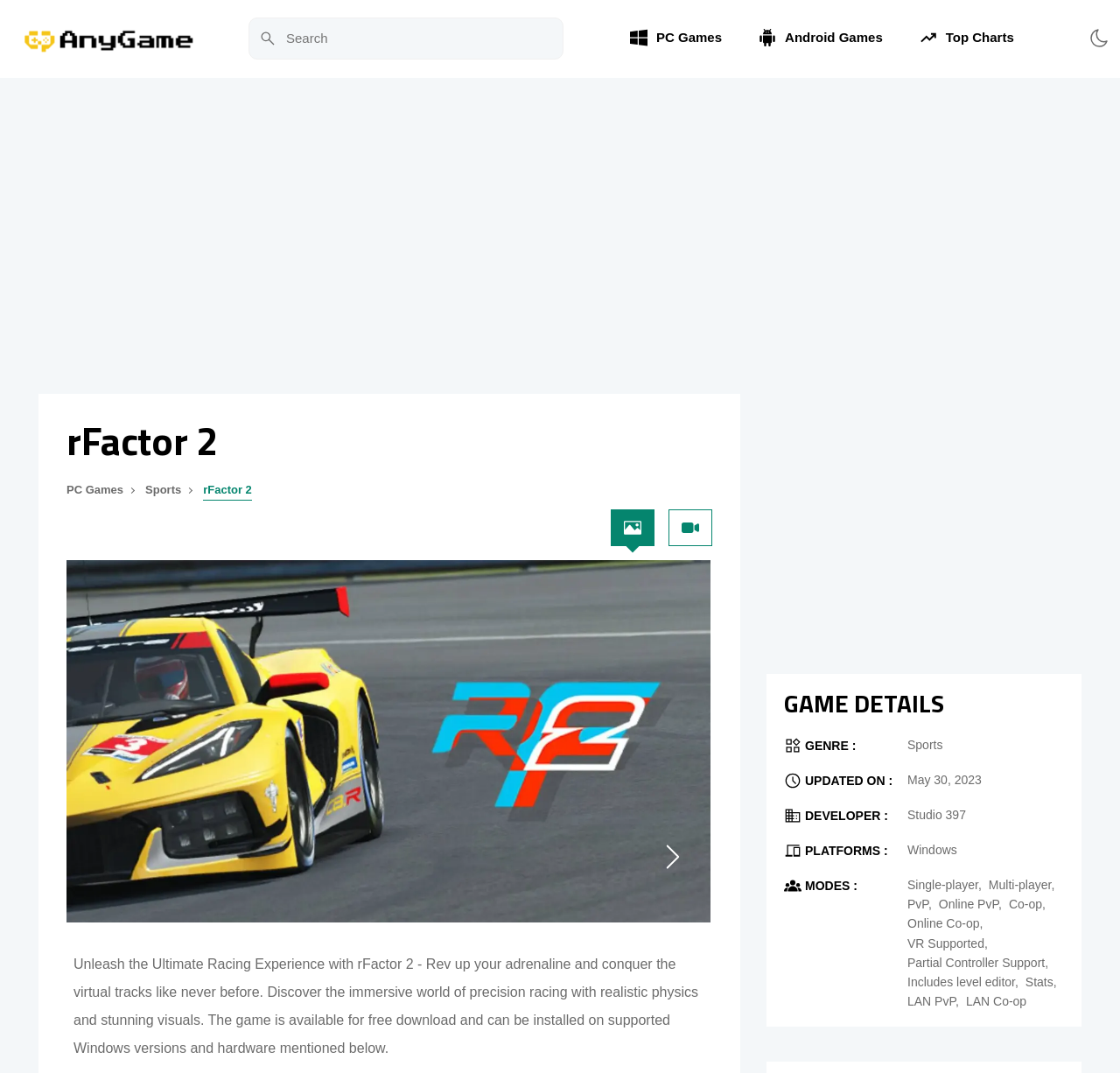What is the platform of the game?
Based on the visual details in the image, please answer the question thoroughly.

The platform of the game can be found in the 'GAME DETAILS' section, where it is listed as 'Windows'.